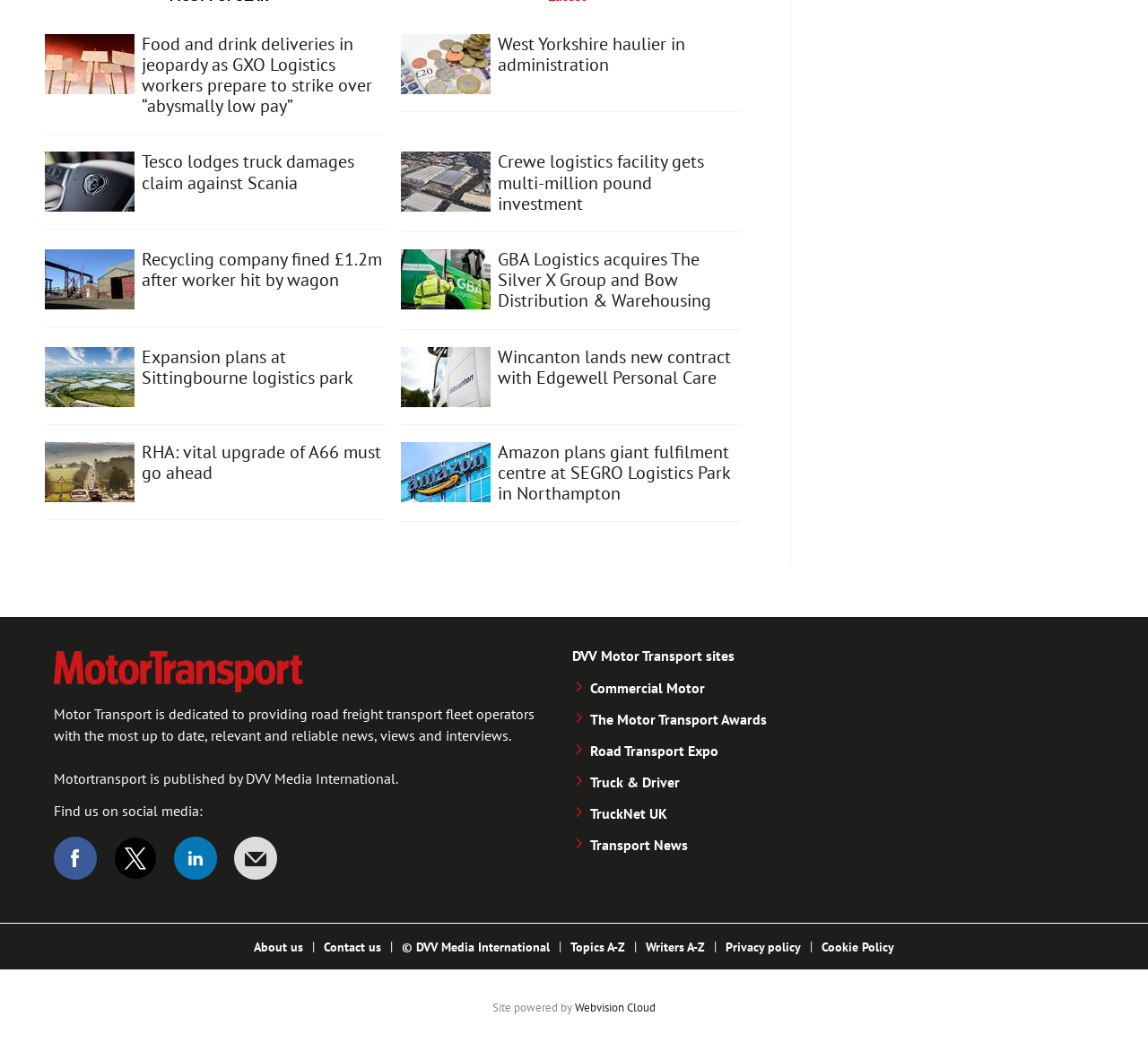Extract the bounding box coordinates for the UI element described as: "The Motor Transport Awards".

[0.514, 0.67, 0.668, 0.687]